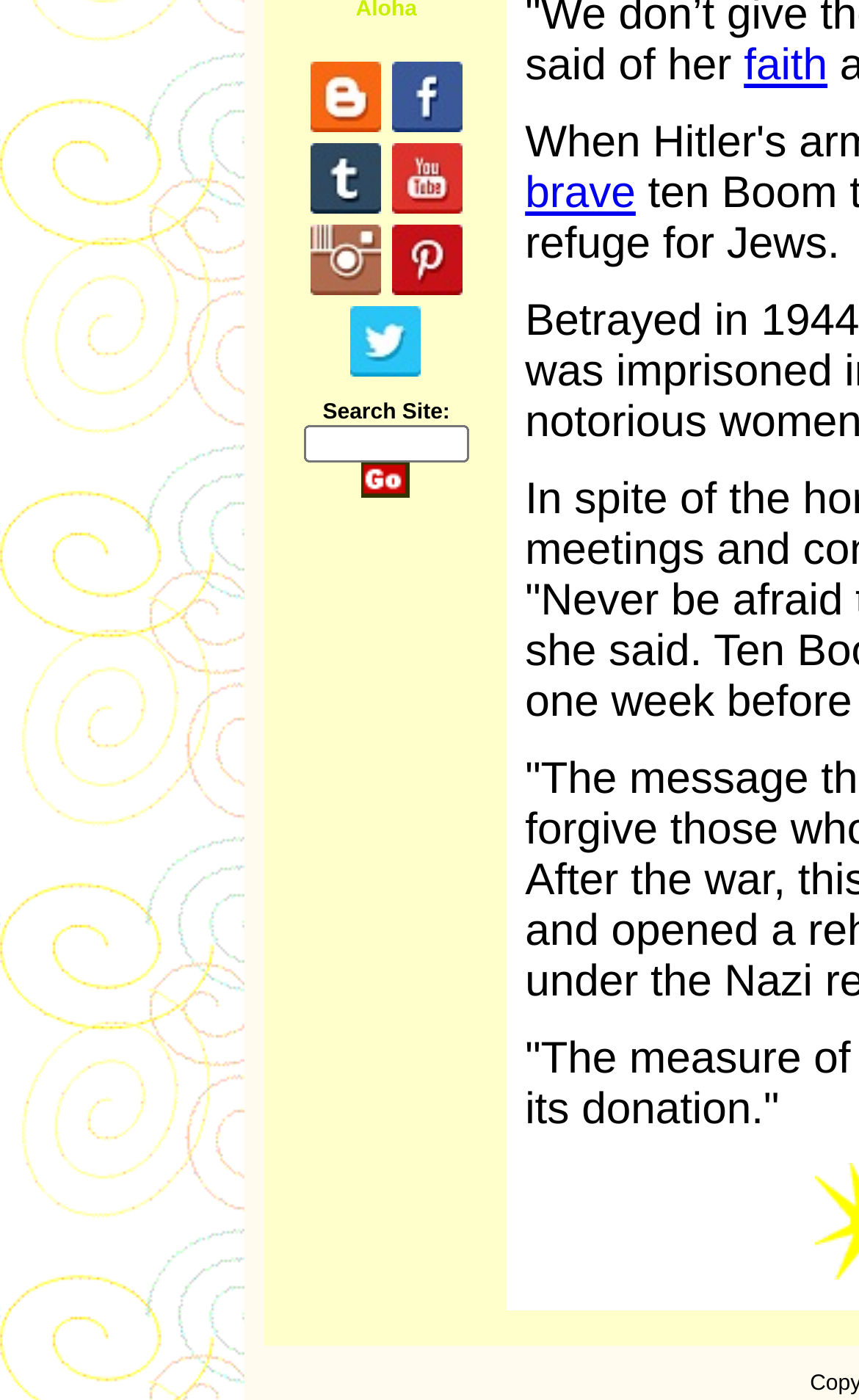Provide the bounding box for the UI element matching this description: "parent_node: Online License $2999".

None